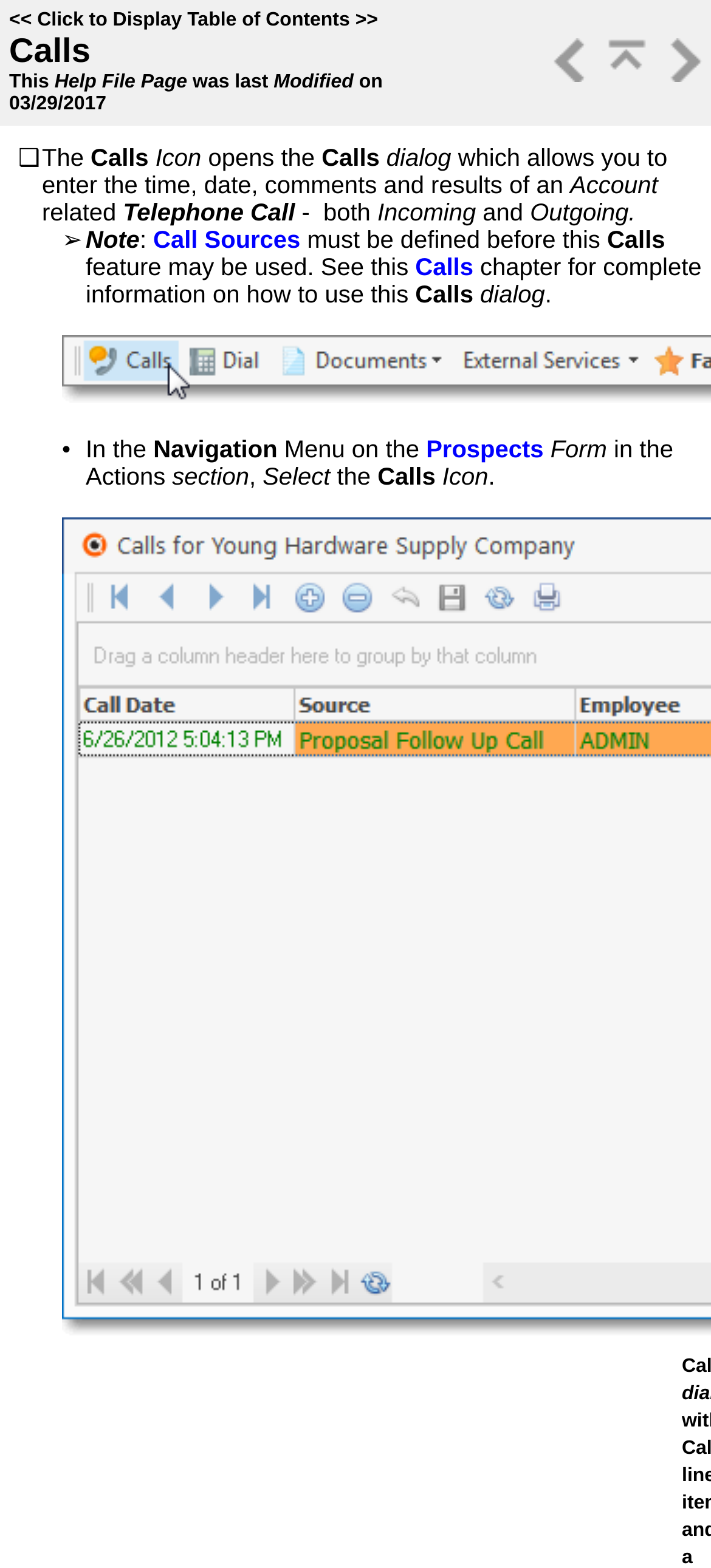Elaborate on the information and visuals displayed on the webpage.

This webpage is about the "Calls" feature in the Prospect Tracking System. At the top, there is a table of contents with links to navigate to different sections of the help file. The main content is divided into two sections. On the left, there is a heading "Calls" with a link to display the table of contents. Below it, there are three links to navigate to previous, parent, and next topics.

On the right, there is a detailed description of the "Calls" feature. It explains that the "Calls" icon opens a dialog to enter the time, date, comments, and results of an account-related telephone call, which can be either incoming or outgoing. There is also a note that call sources must be defined before using this feature.

Below the description, there are instructions on how to access the "Calls" feature. It can be found in the navigation menu on the Prospects Form, in the Actions section. The user needs to select the "Calls" icon to open the dialog.

Throughout the page, there are several static text elements, including icons, headings, and paragraphs of text. There are also several links to other topics, such as "Call Sources" and "Calls" chapter, which provide additional information on how to use the feature.